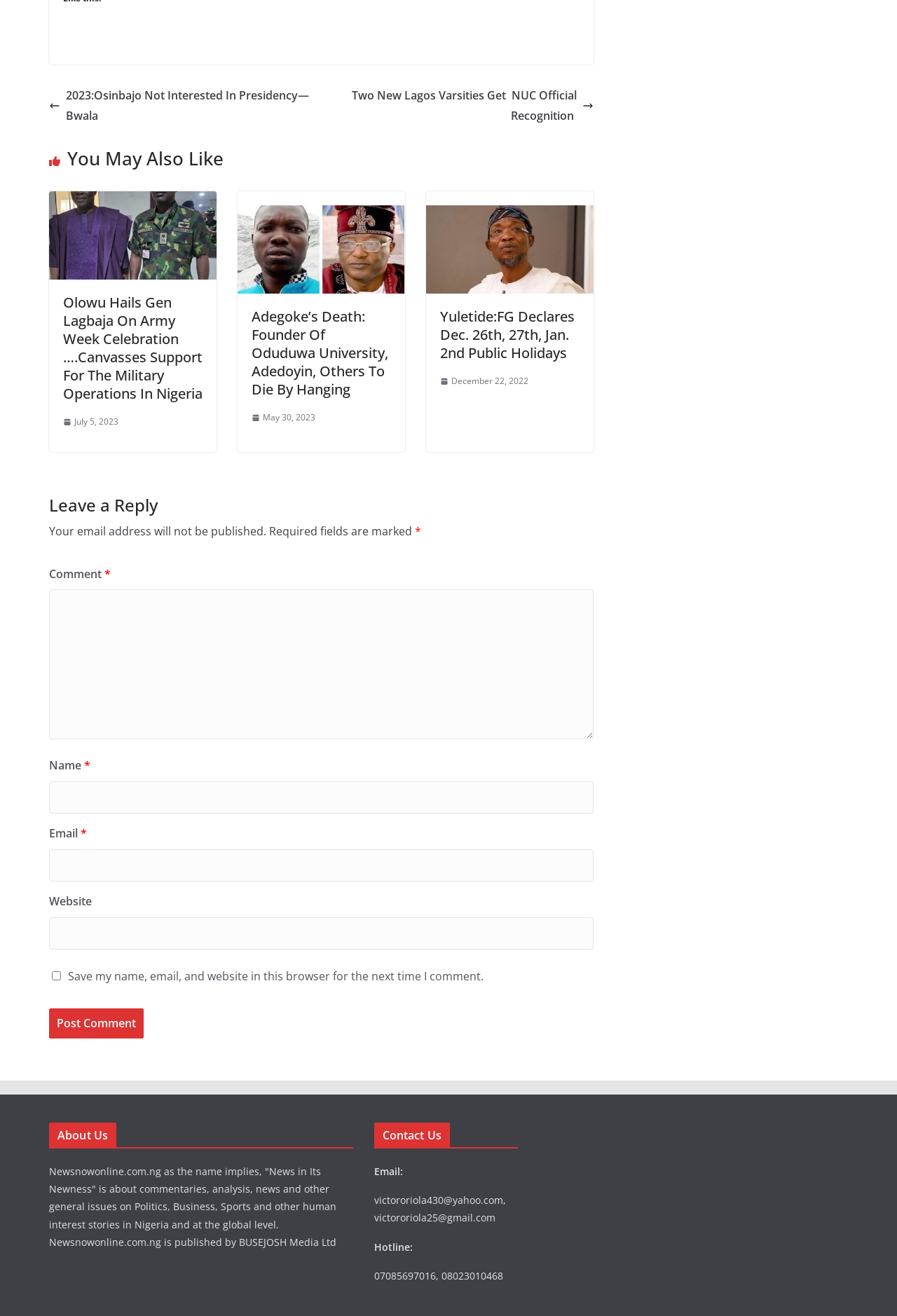Kindly determine the bounding box coordinates of the area that needs to be clicked to fulfill this instruction: "Click on the 'About Us' heading".

[0.055, 0.853, 0.13, 0.872]